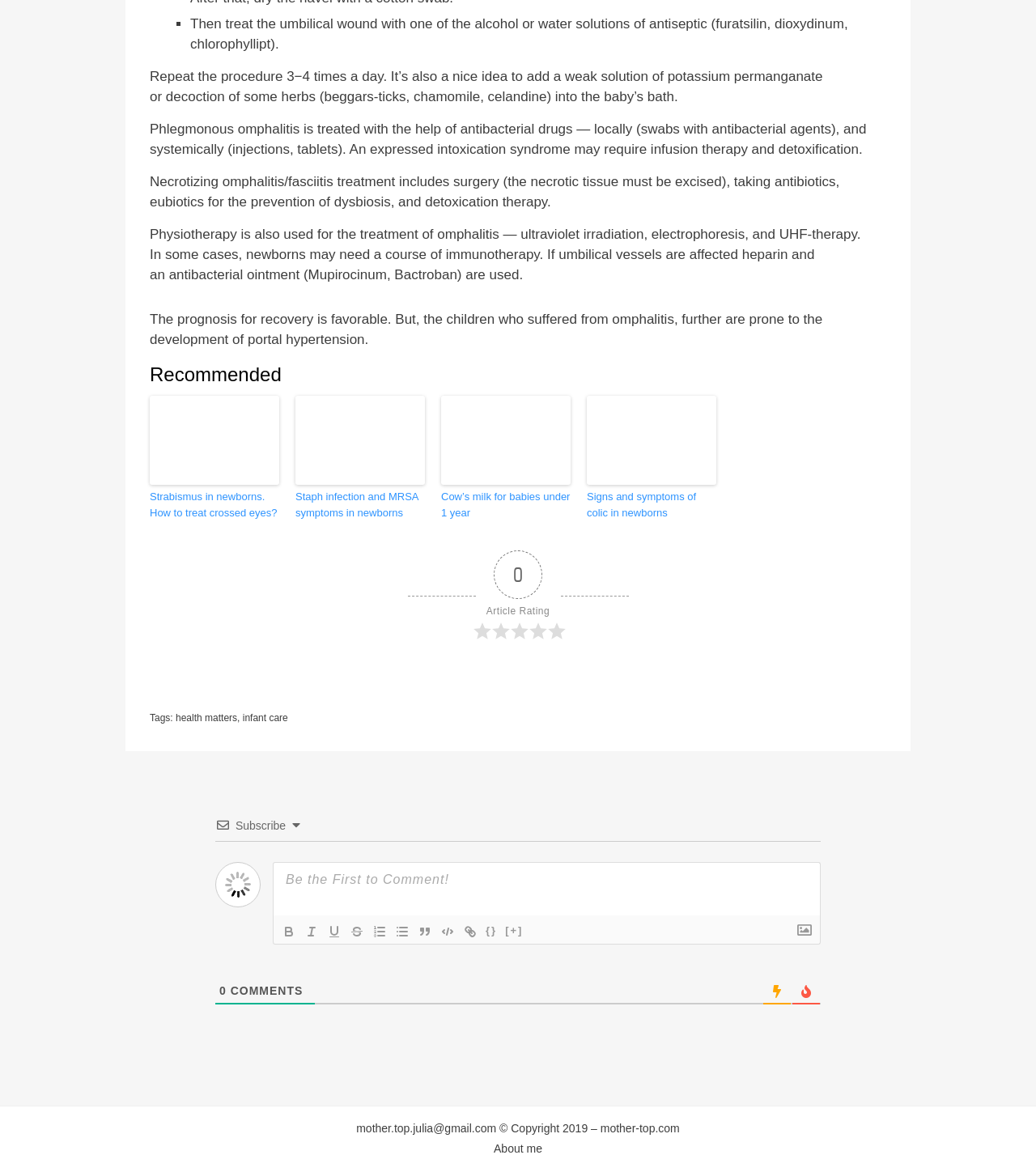What is the recommended treatment for necrotizing omphalitis?
Look at the image and provide a detailed response to the question.

The webpage recommends treating necrotizing omphalitis with surgery to excise the necrotic tissue, taking antibiotics, eubiotics for the prevention of dysbiosis, and detoxication therapy.